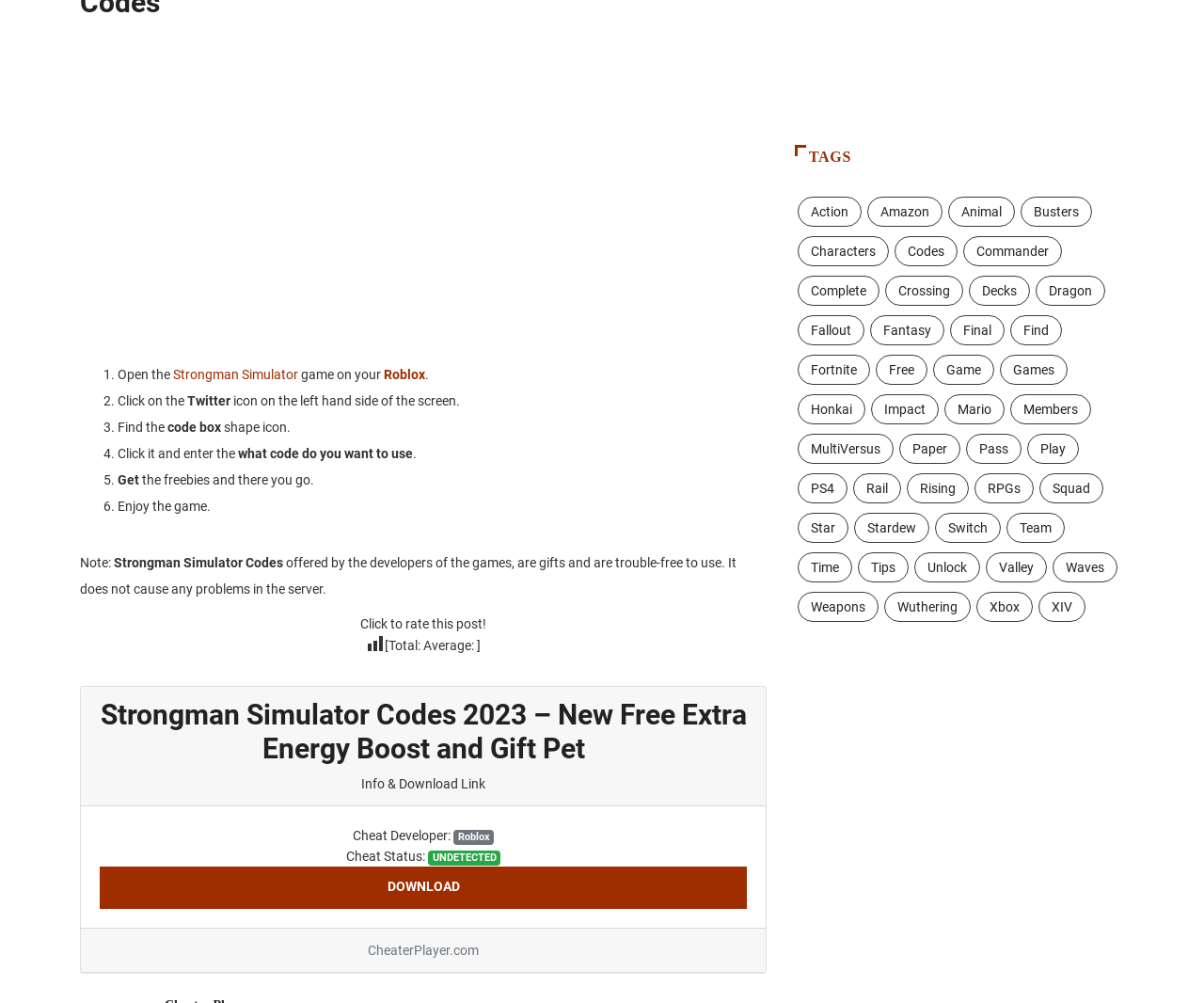What is the name of the game described on this webpage?
Could you give a comprehensive explanation in response to this question?

Based on the webpage content, I can see that the game 'Strongman Simulator' is being discussed, and there are instructions on how to get free extra energy boosts and gift pets in the game.